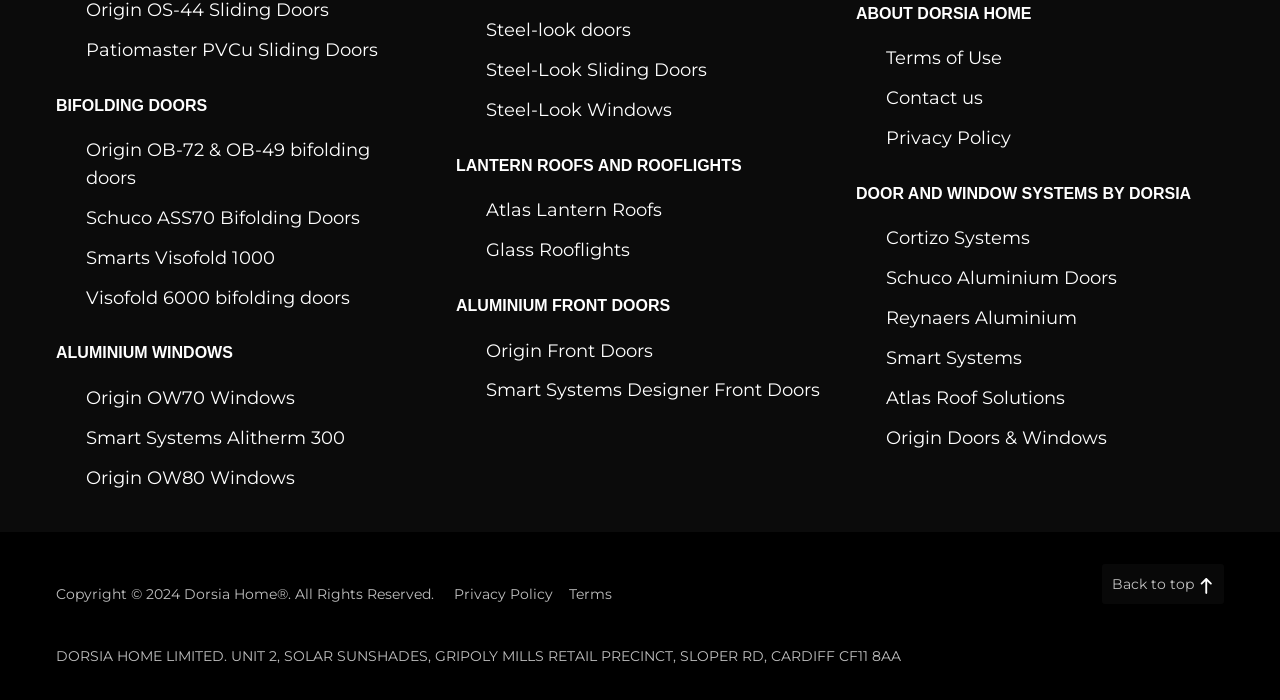What type of doors is Patiomaster PVCu?
Using the image, give a concise answer in the form of a single word or short phrase.

Sliding Doors